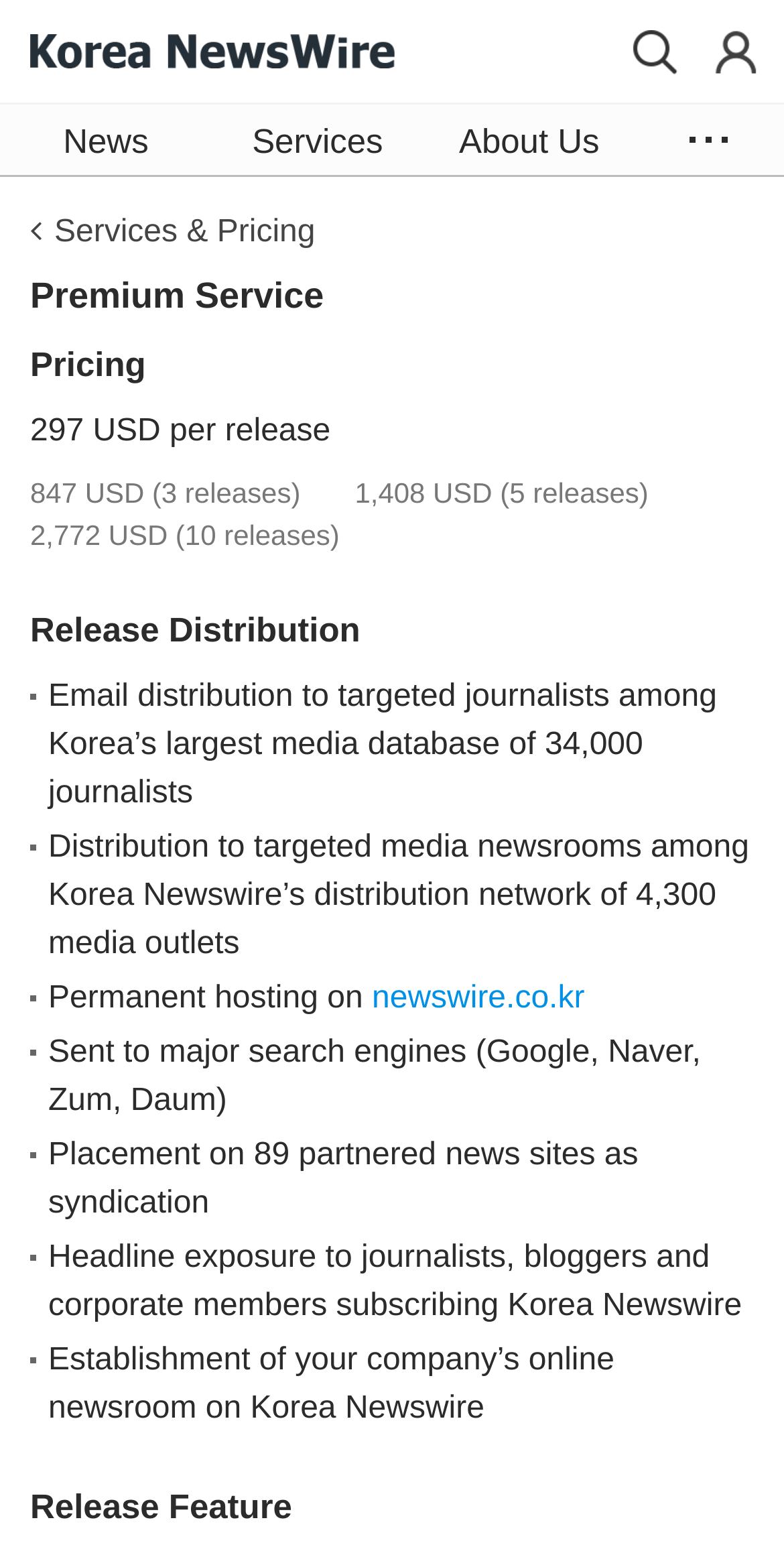Based on the image, provide a detailed response to the question:
Where are press releases permanently hosted?

I found the answer in the link 'newswire.co.kr' with bounding box coordinates [0.474, 0.632, 0.746, 0.654]. This link is part of the text describing the permanent hosting of press releases, and it is likely to be the URL where they are hosted.